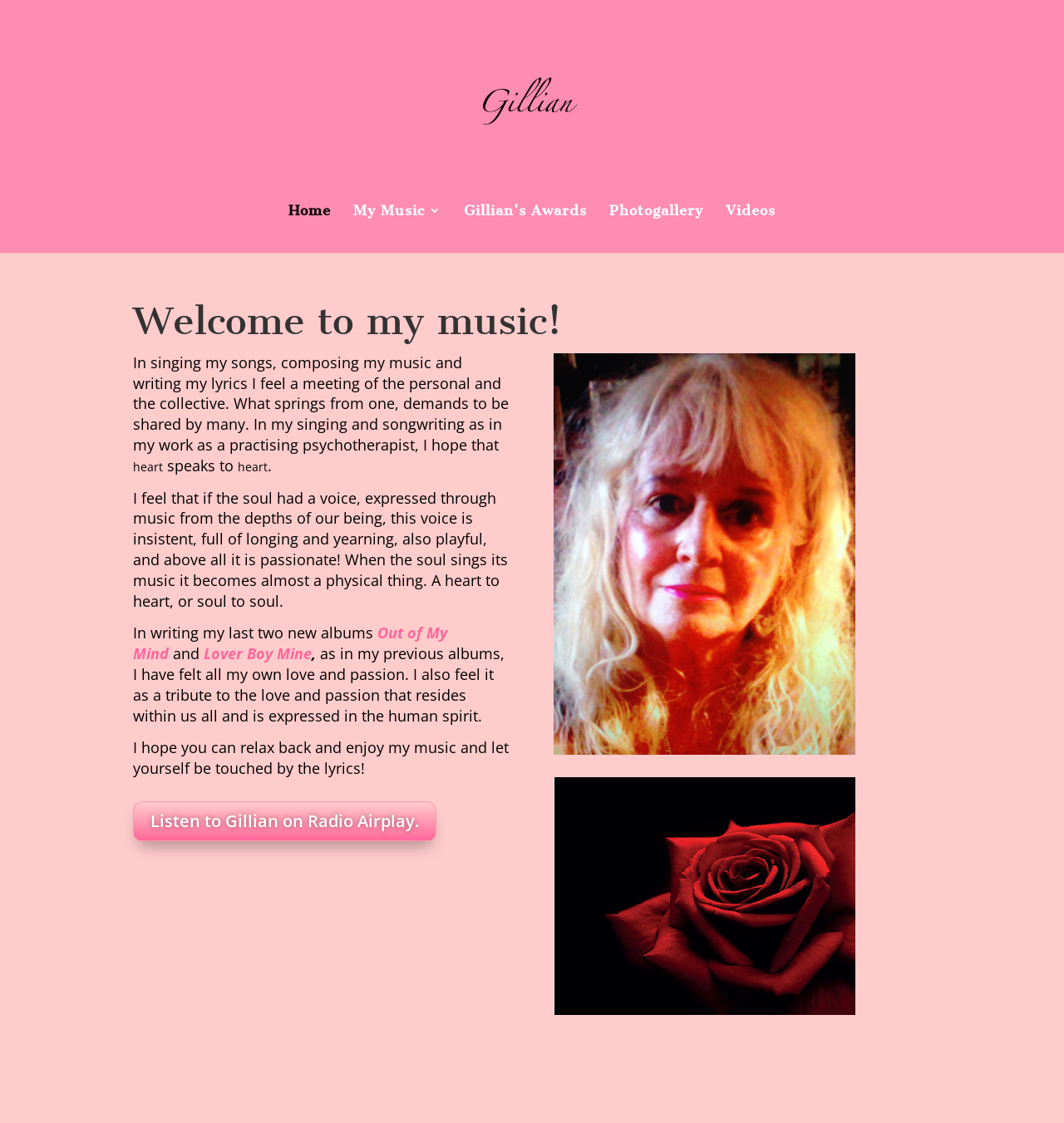What is the profession of Gillian Patterson?
Based on the visual information, provide a detailed and comprehensive answer.

Based on the webpage, Gillian Patterson is a jazz musician, singer, songwriter, and jazz writer, which is evident from the links and text on the page.